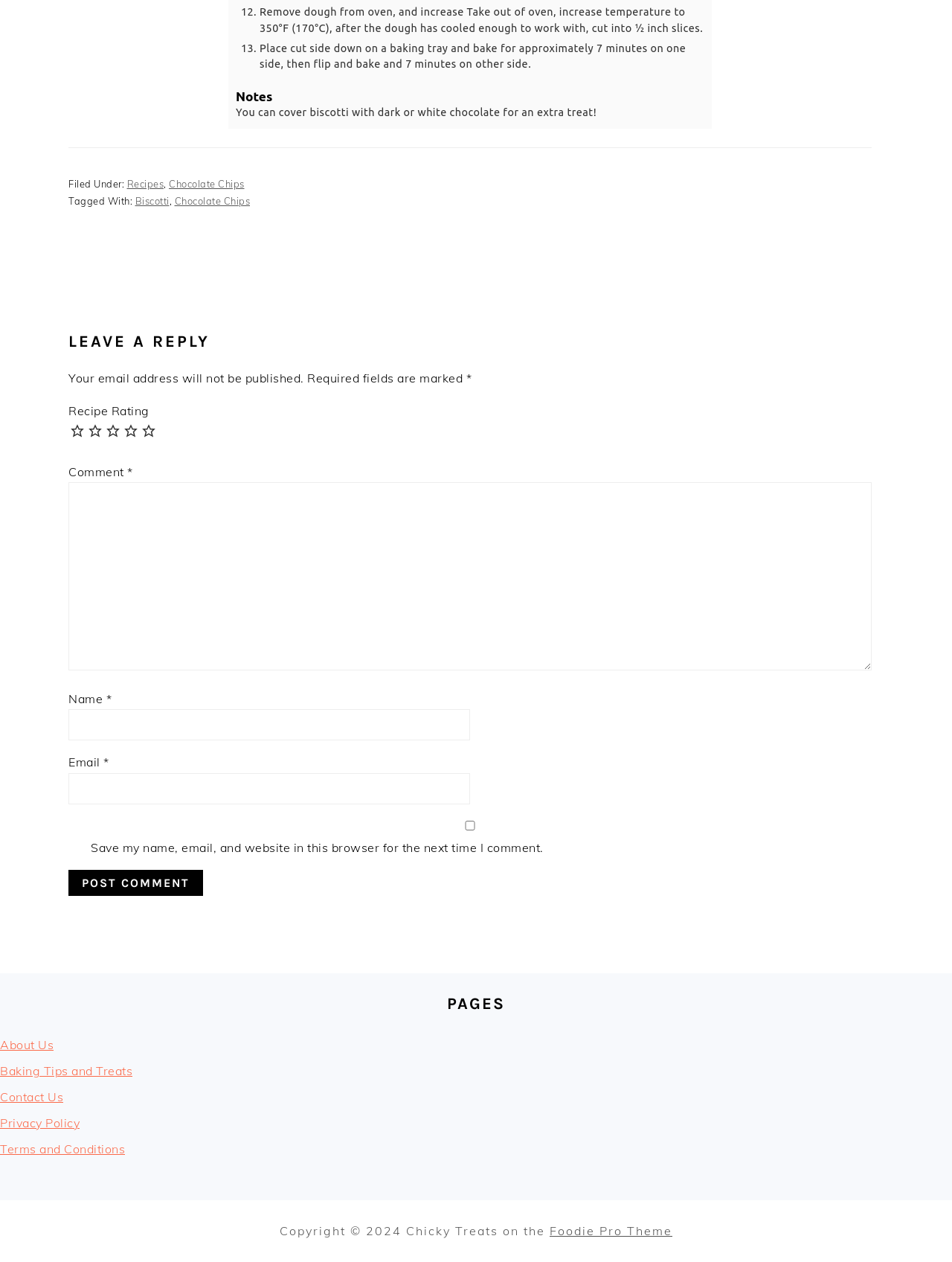Give a succinct answer to this question in a single word or phrase: 
What is the copyright year?

2024